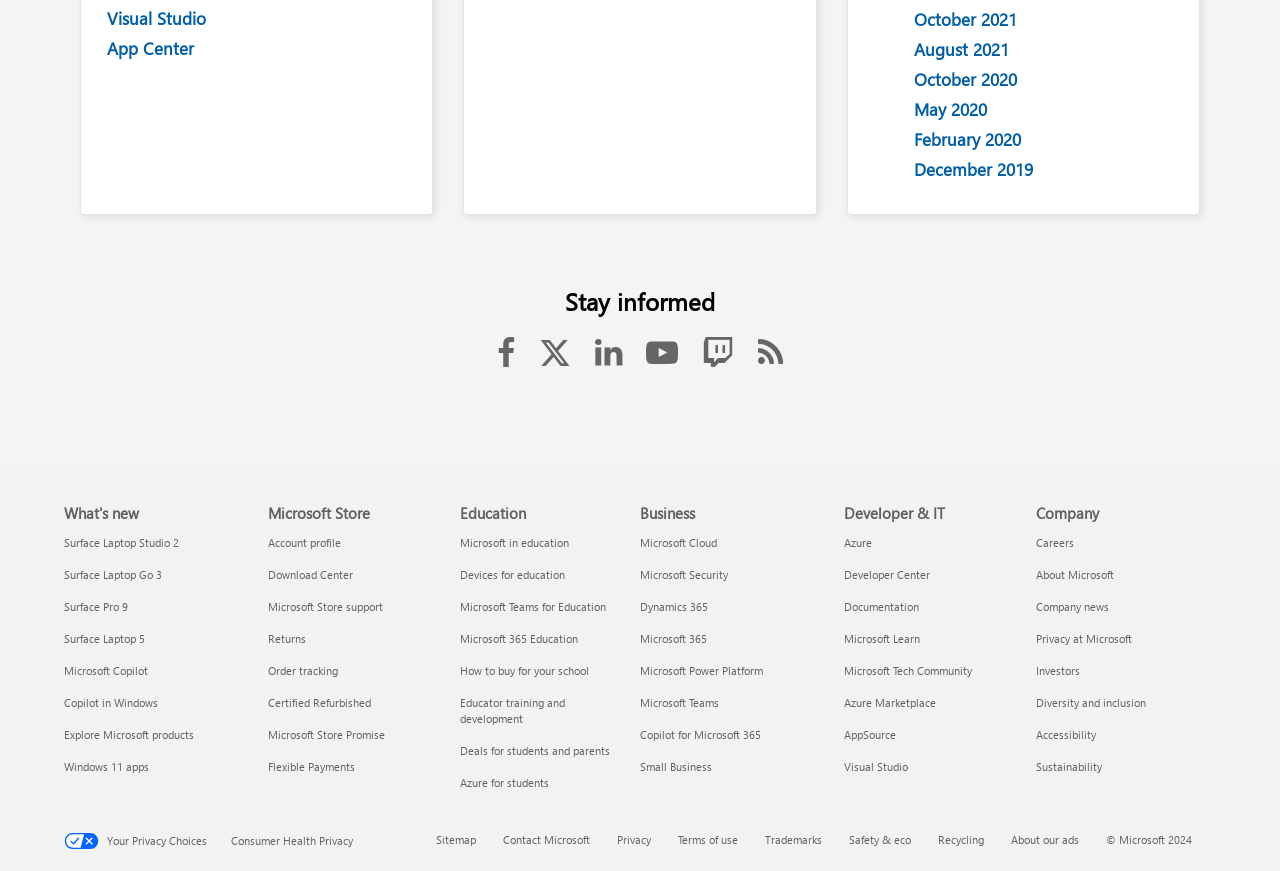Please locate the bounding box coordinates of the region I need to click to follow this instruction: "Check Microsoft in education".

[0.359, 0.614, 0.445, 0.631]